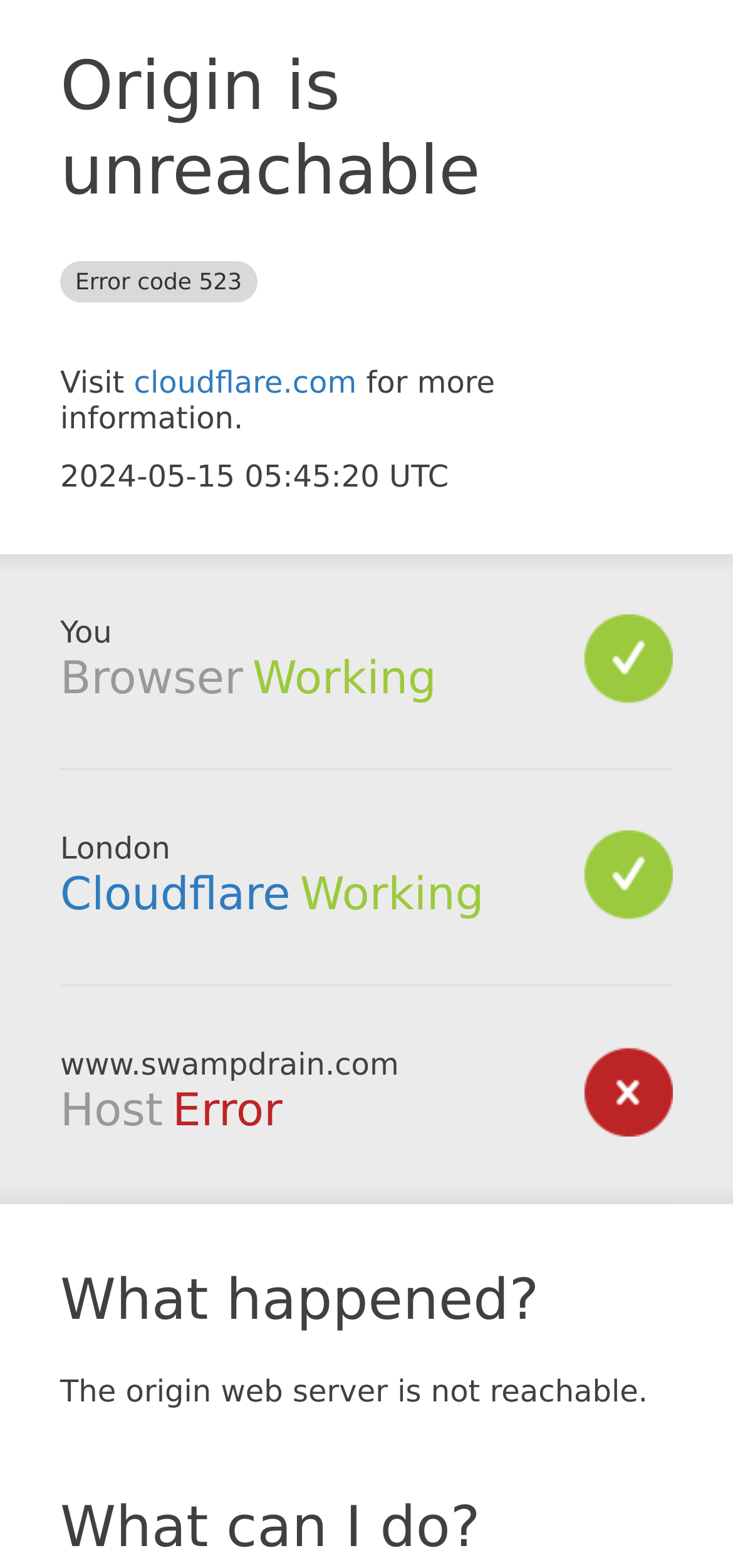Determine the main heading text of the webpage.

Origin is unreachable Error code 523